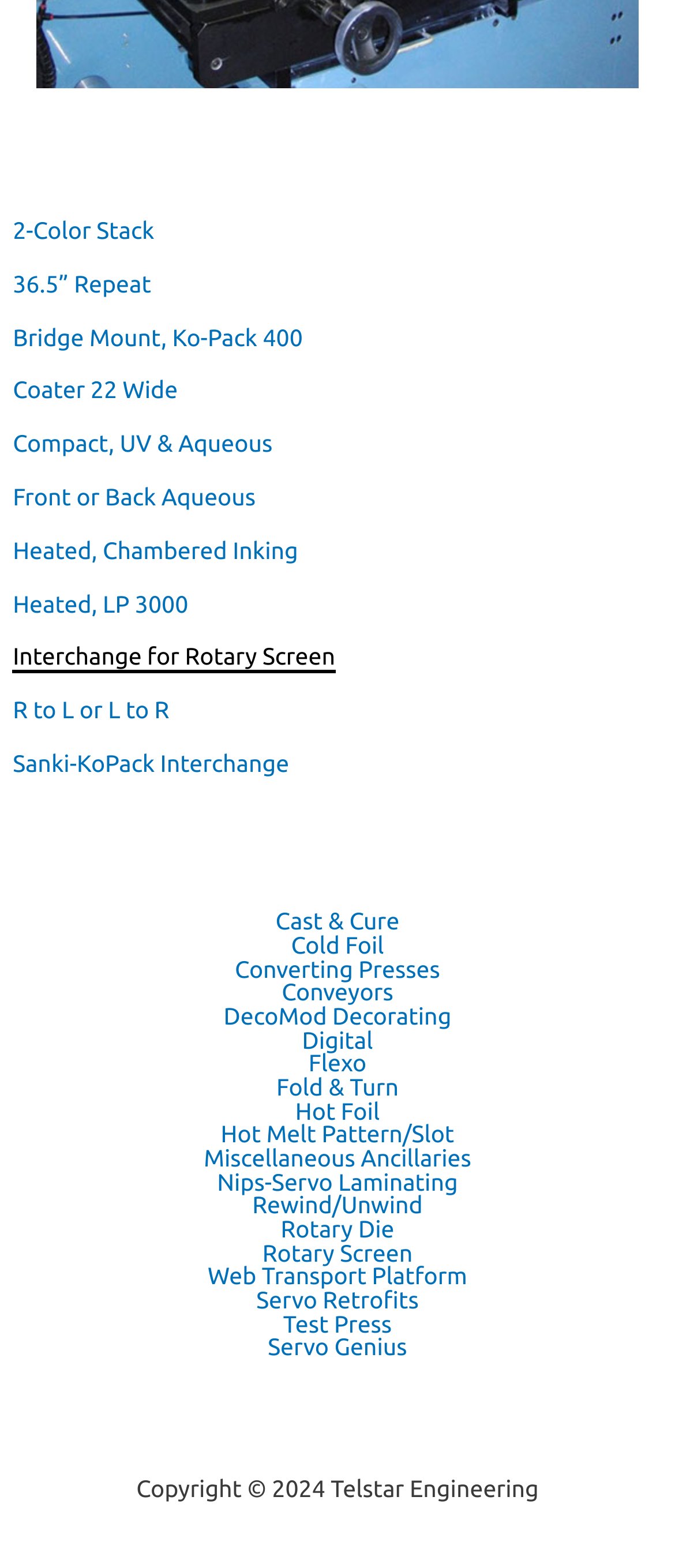Respond to the question below with a single word or phrase:
How many links are there in the site navigation section?

17